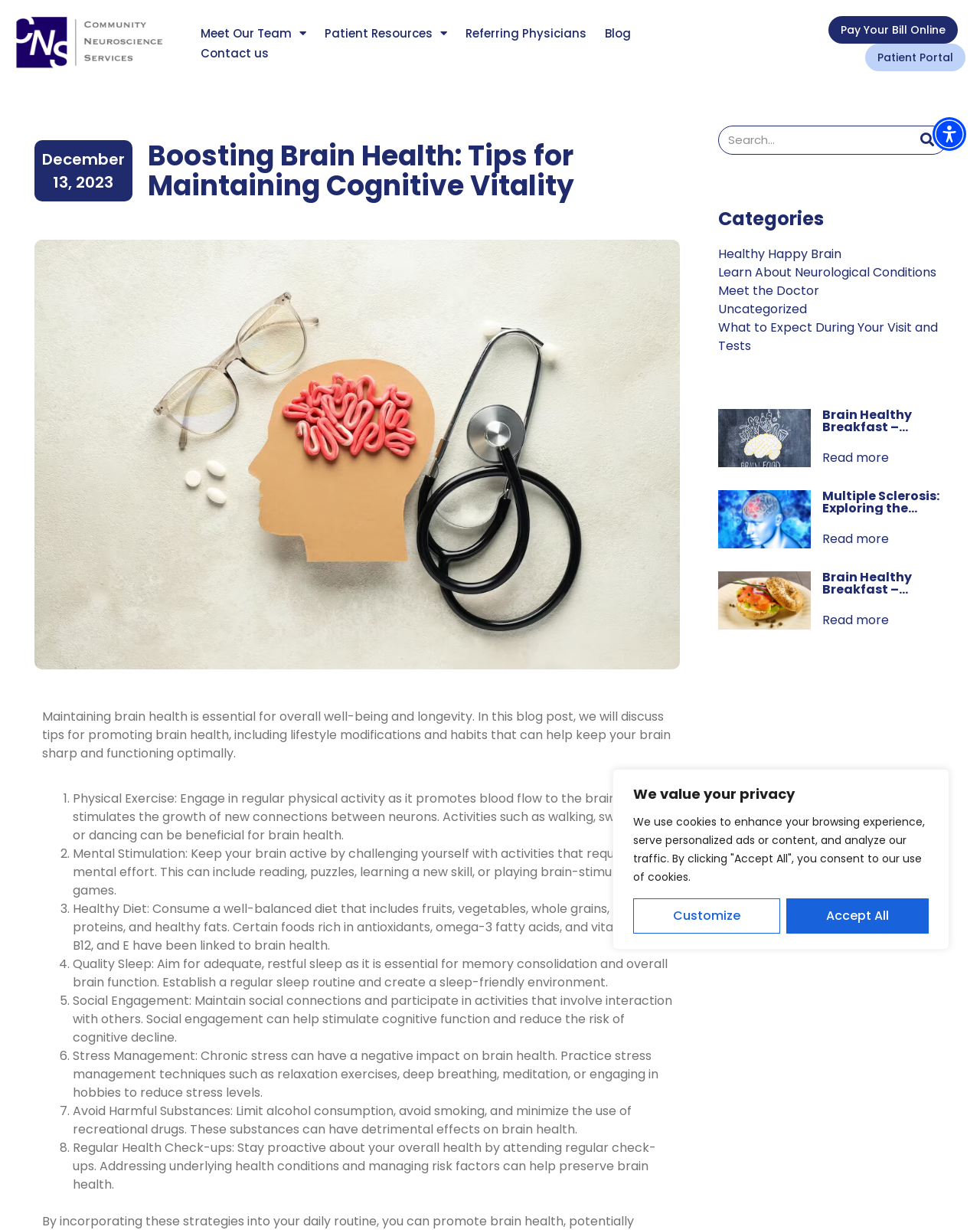Locate the bounding box of the UI element based on this description: "Search". Provide four float numbers between 0 and 1 as [left, top, right, bottom].

[0.927, 0.102, 0.966, 0.125]